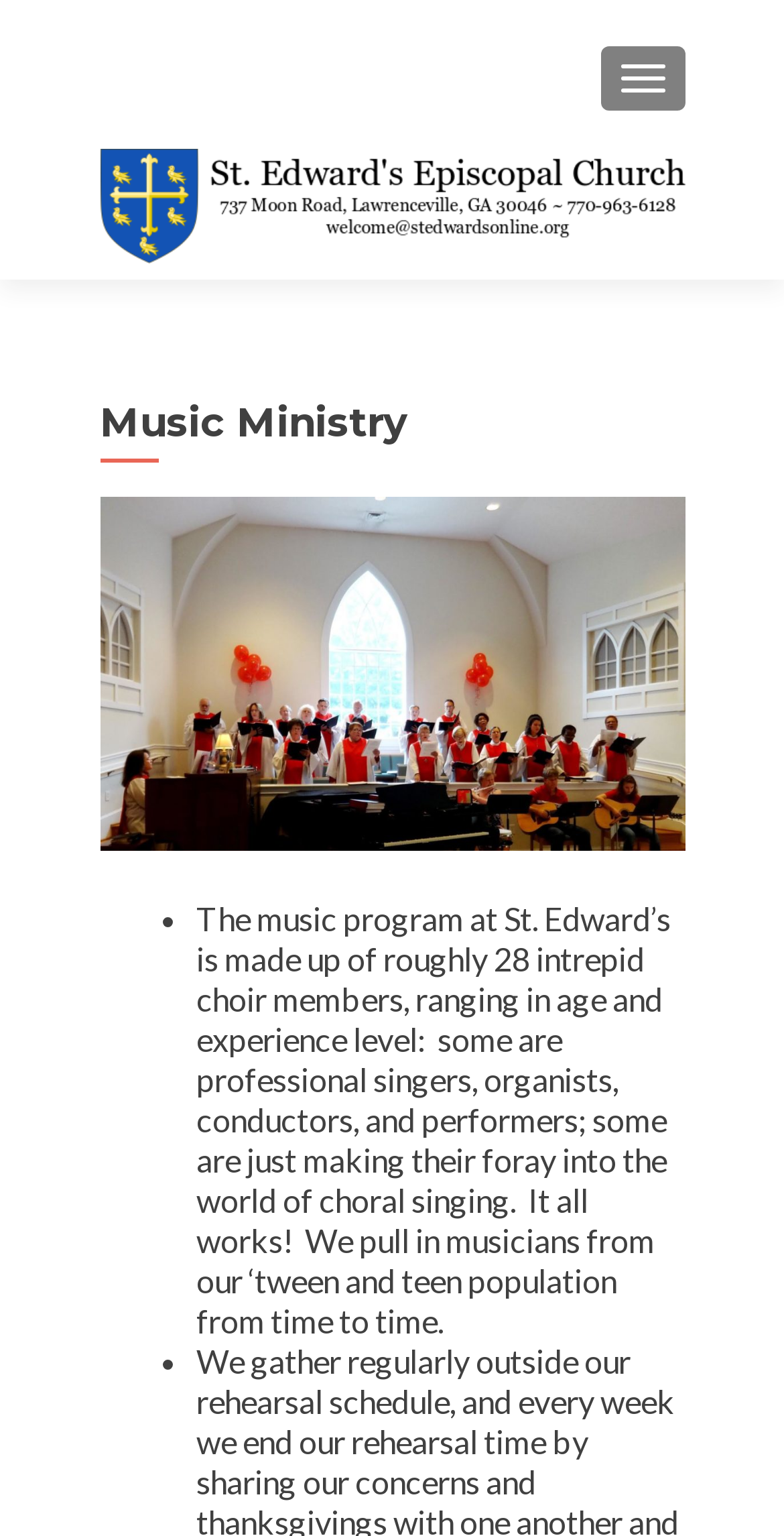Look at the image and give a detailed response to the following question: What is the age range of choir members?

According to the text, the music program at St. Edward's consists of choir members ranging in age, which implies that there is no specific age range, but rather a diverse group of people of different ages.